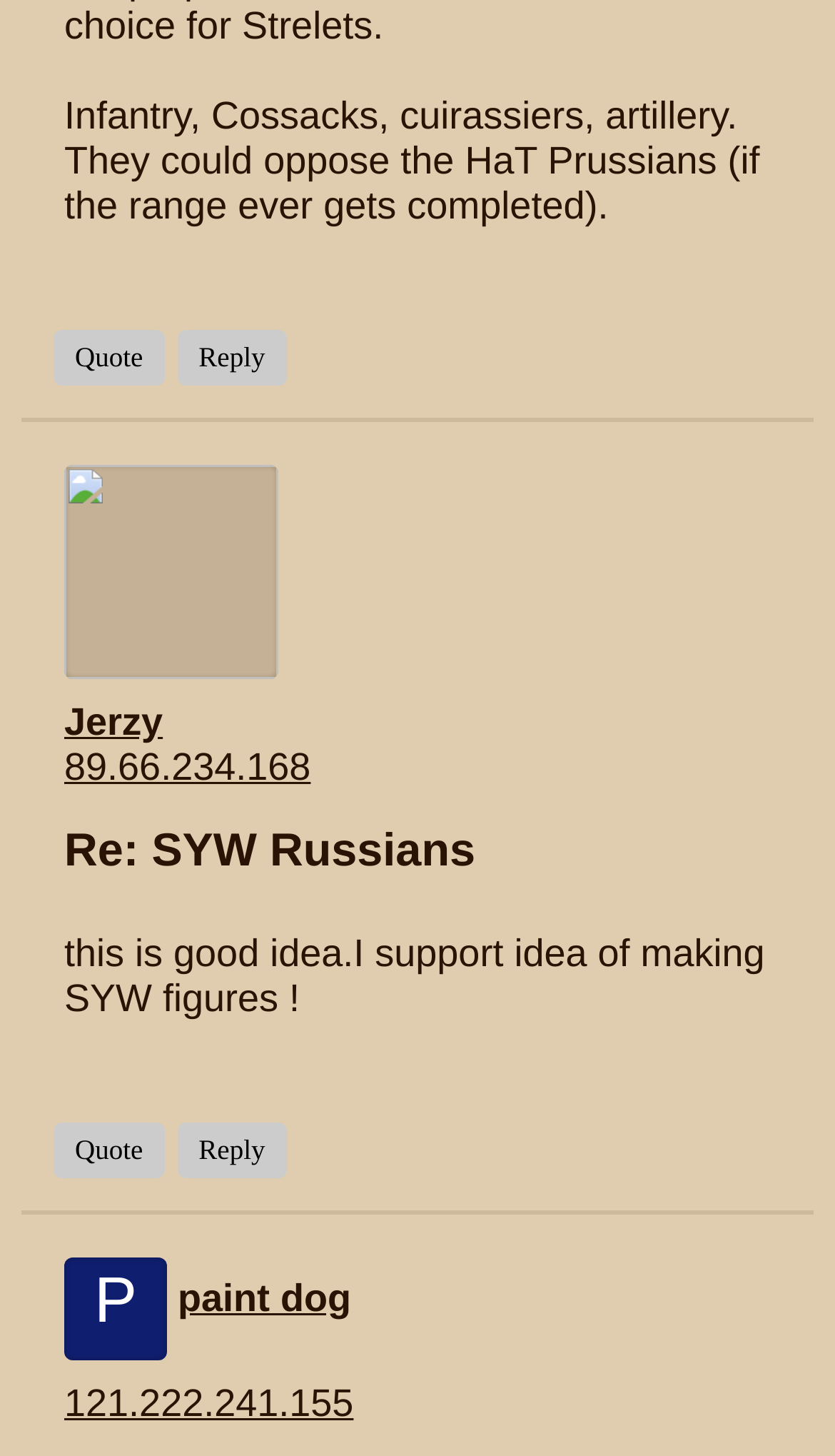Locate the bounding box coordinates of the clickable area to execute the instruction: "Visit paint dog's profile". Provide the coordinates as four float numbers between 0 and 1, represented as [left, top, right, bottom].

[0.213, 0.877, 0.649, 0.908]